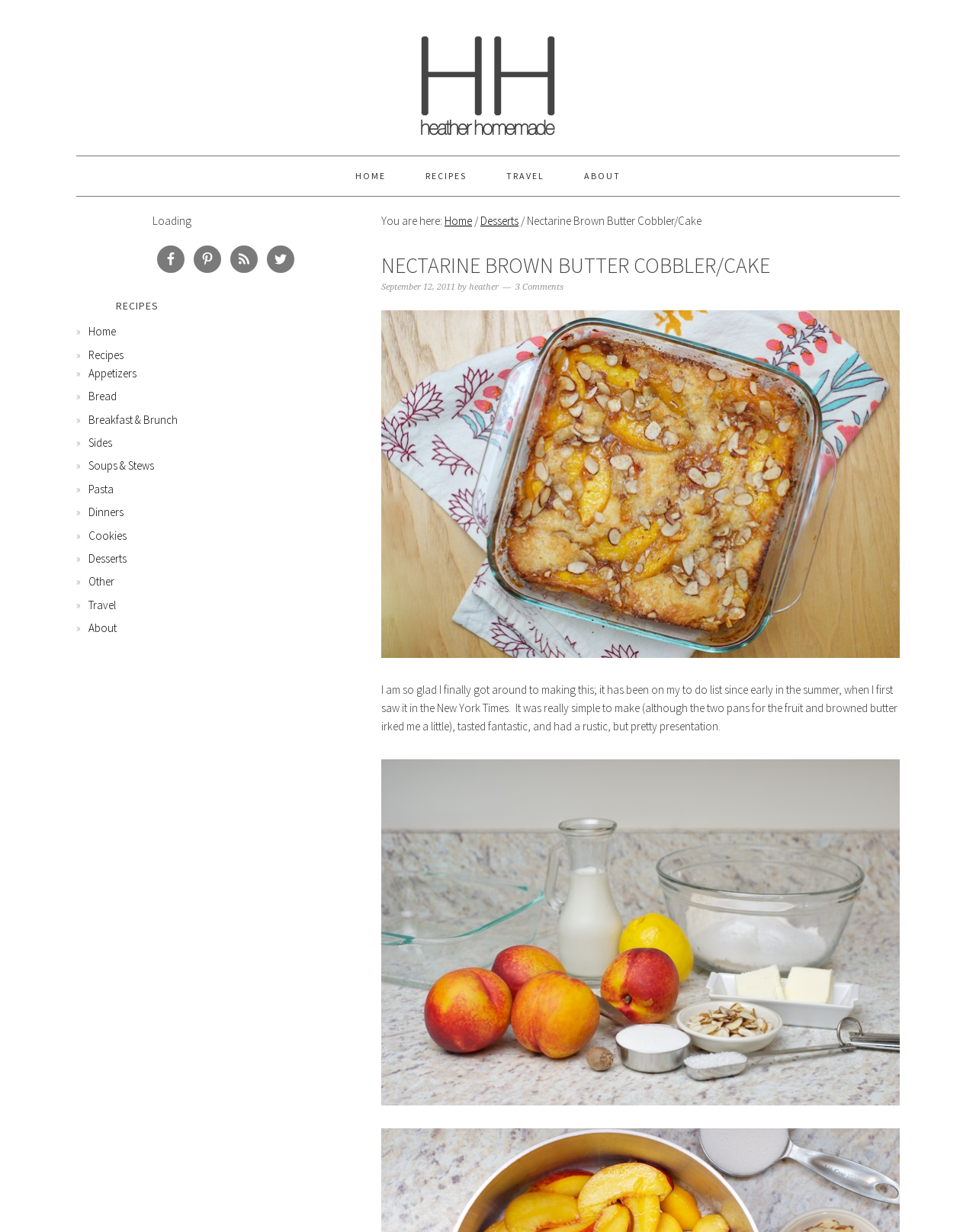Please identify the bounding box coordinates of the area that needs to be clicked to fulfill the following instruction: "Click on the 'Facebook' link."

[0.161, 0.199, 0.189, 0.222]